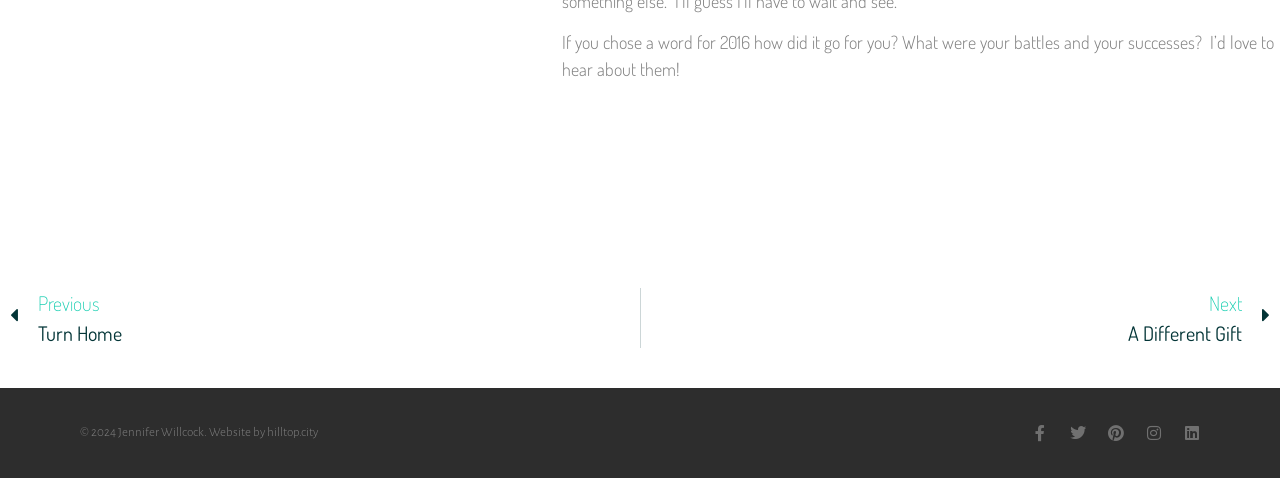Locate the bounding box coordinates of the clickable area to execute the instruction: "Click on the 'Next' link". Provide the coordinates as four float numbers between 0 and 1, represented as [left, top, right, bottom].

[0.5, 0.601, 0.992, 0.727]